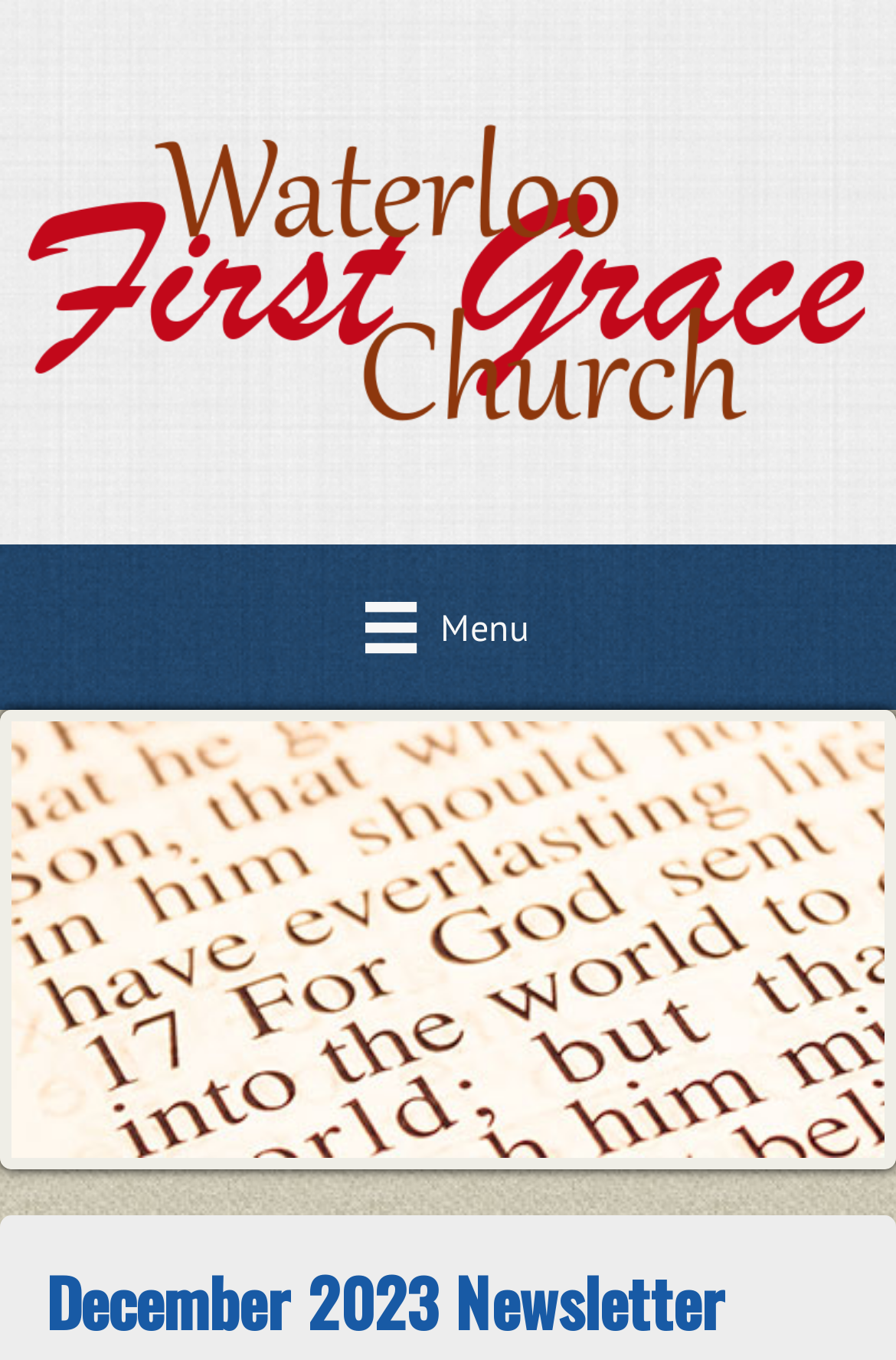Give the bounding box coordinates for this UI element: "December 2023 Newsletter". The coordinates should be four float numbers between 0 and 1, arranged as [left, top, right, bottom].

[0.051, 0.922, 0.81, 0.991]